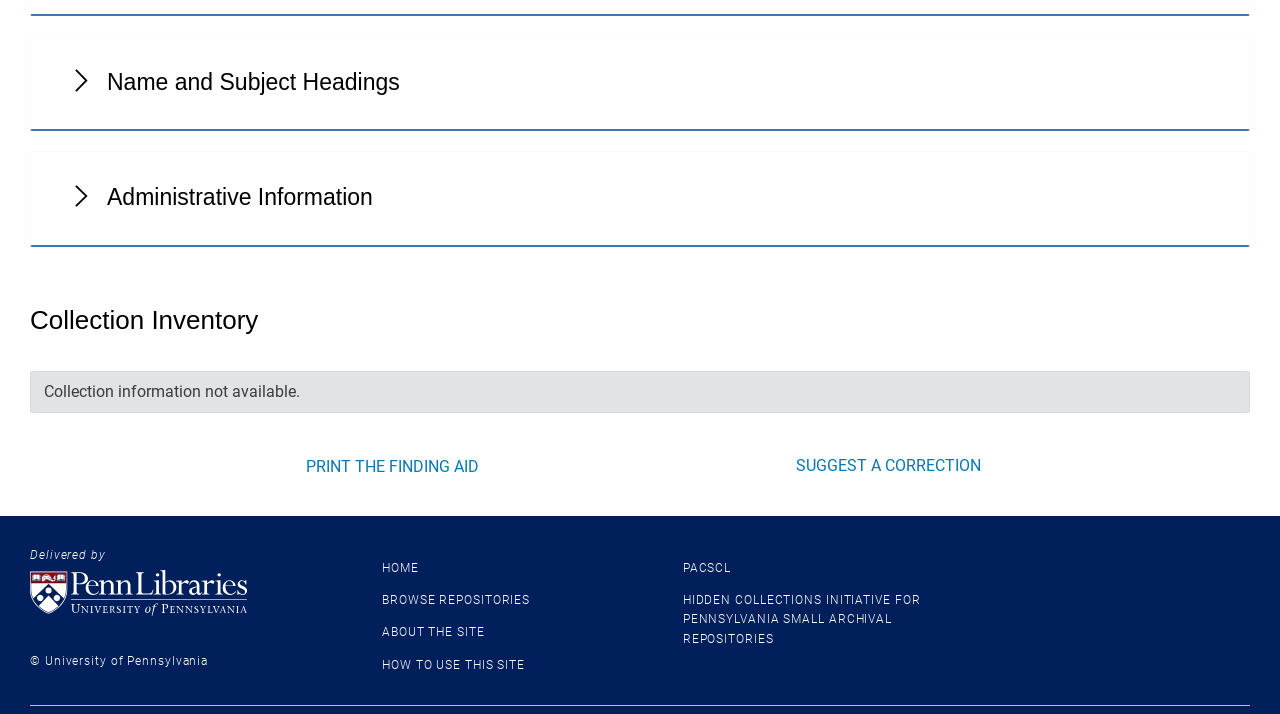Provide the bounding box coordinates of the section that needs to be clicked to accomplish the following instruction: "Go to the 'HOME' page."

[0.298, 0.786, 0.327, 0.805]